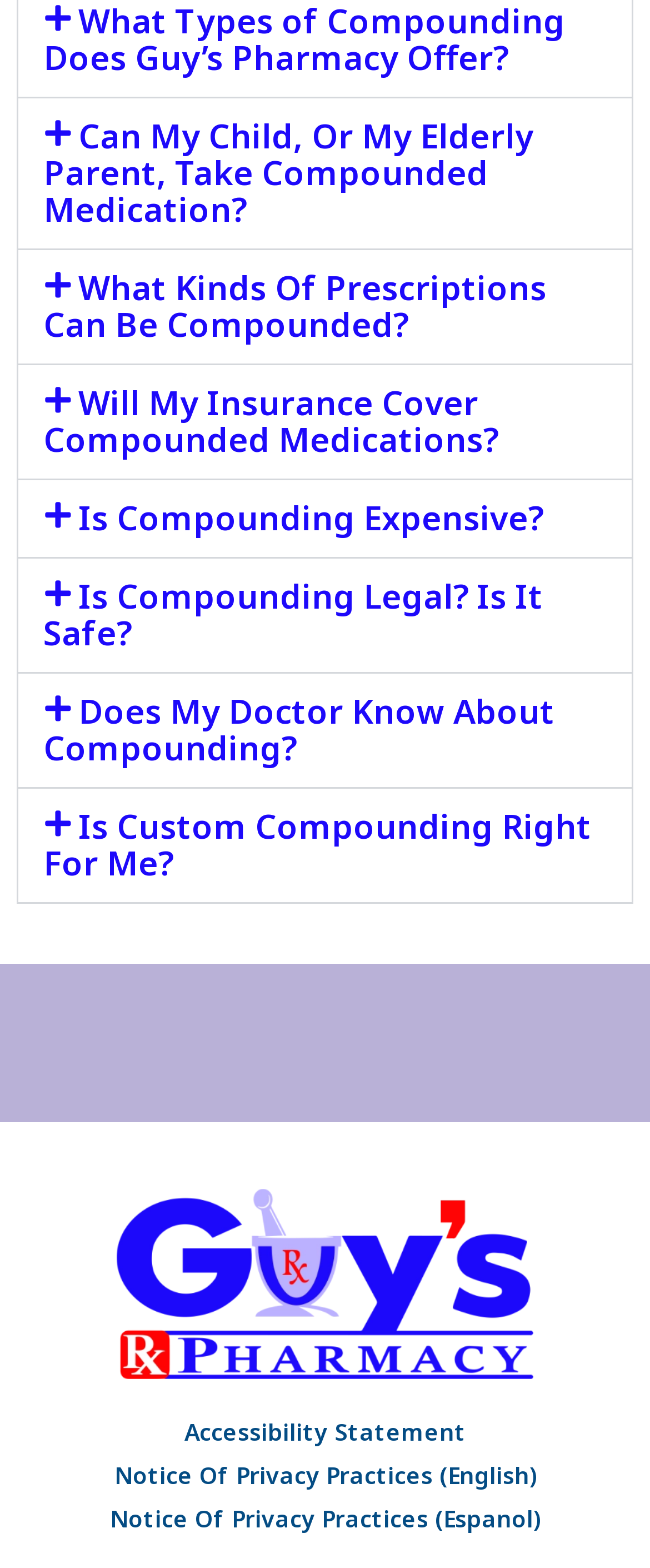What is the label of the first button?
Refer to the image and answer the question using a single word or phrase.

Can My Child, Or My Elderly Parent, Take Compounded Medication?